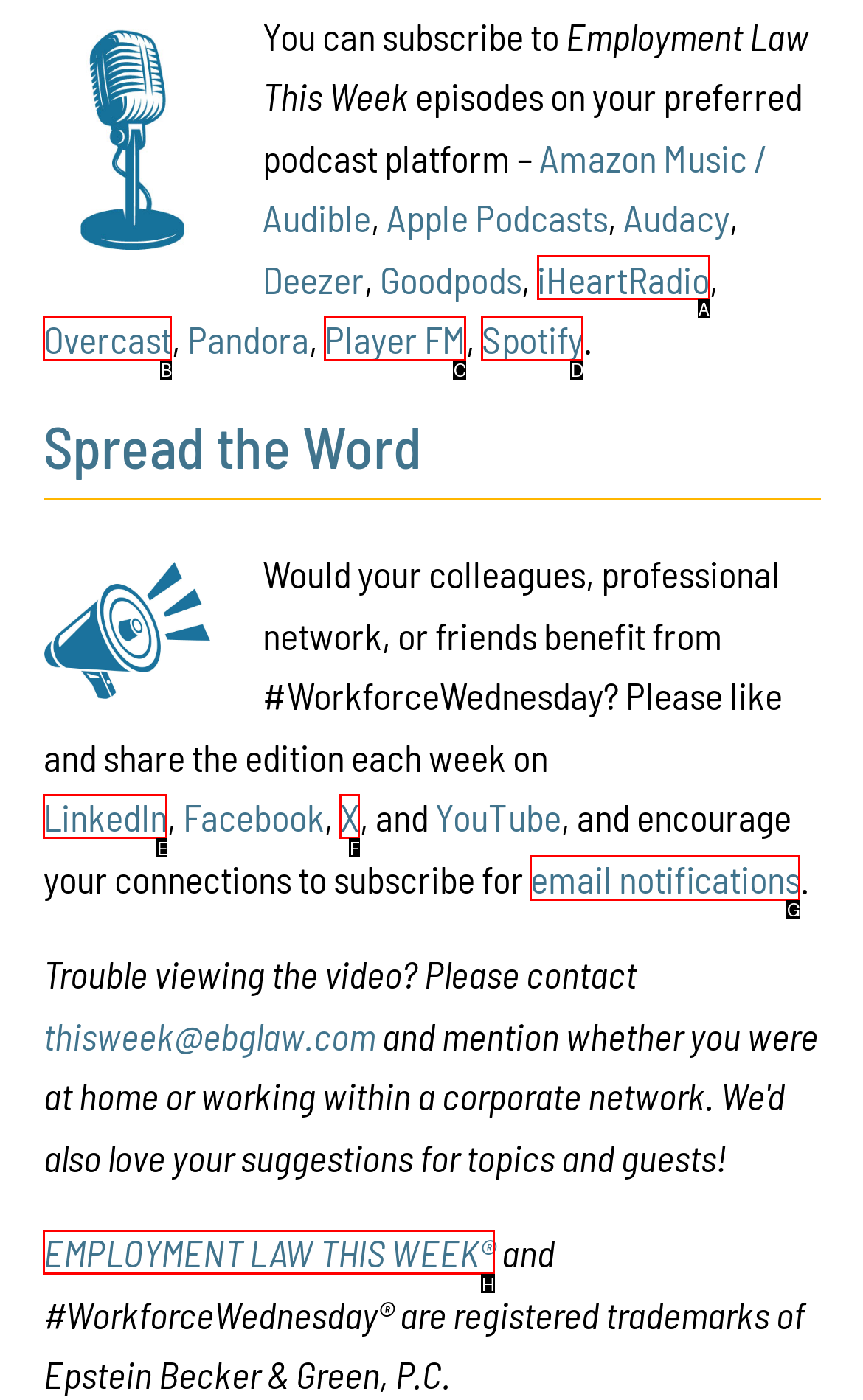From the given options, indicate the letter that corresponds to the action needed to complete this task: Subscribe to email notifications. Respond with only the letter.

G